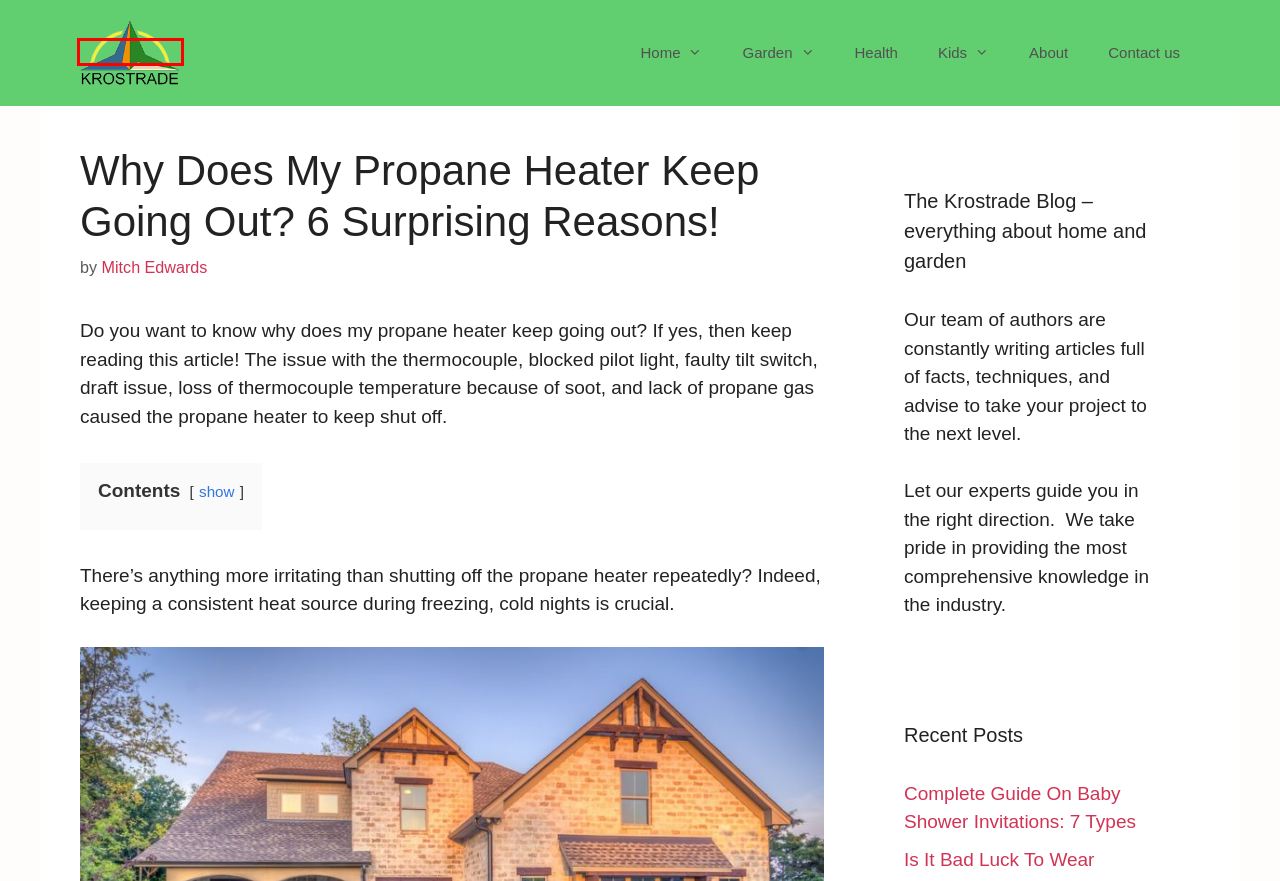Look at the screenshot of a webpage where a red bounding box surrounds a UI element. Your task is to select the best-matching webpage description for the new webpage after you click the element within the bounding box. The available options are:
A. About
B. Kids Archives - Krostrade
C. Health Archives - Krostrade
D. Contact us
E. Complete Guide On Baby Shower Invitations: 7 Types - Krostrade
F. Krostrade - Your One-Stop Library for Home and Garden Inspiration and helpful advises
G. Home Archives - Krostrade
H. Mitch Edwards, Author at Krostrade

F